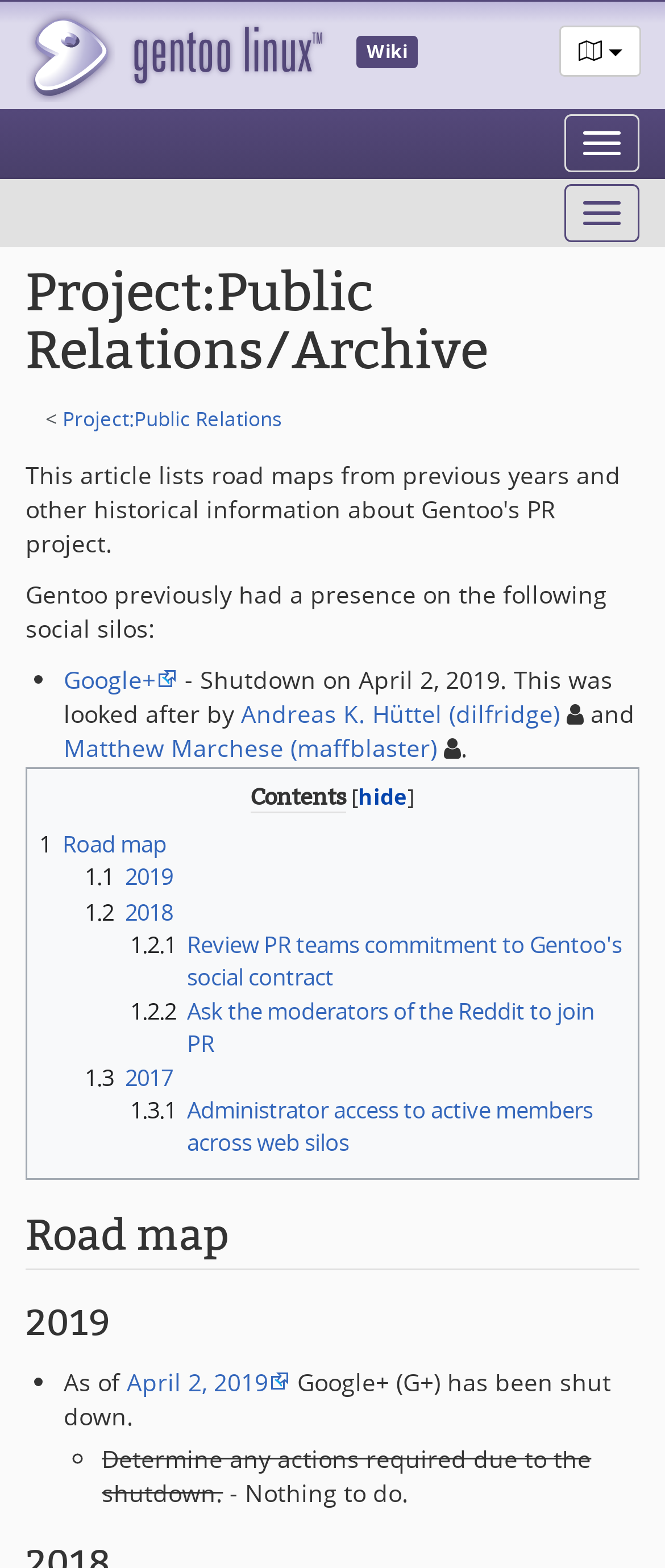Write a detailed summary of the webpage.

The webpage is about the Gentoo wiki's public relations archive. At the top left, there is a Gentoo Linux logo, and next to it, a "Wiki" text. On the top right, there are two toggle navigation buttons. Below the logo, there is a heading that reads "Project:Public Relations/Archive". 

Below the heading, there is a link to "Project:Public Relations" and two "Jump to" links, one for navigation and one for search. The main content of the page starts with a paragraph of text that mentions Gentoo's previous presence on social media platforms. 

Below the paragraph, there is a list of social media platforms, including Google+, with links to the relevant pages. The list also mentions the shutdown of Google+ on April 2, 2019, and the people who were in charge of it. 

On the left side of the page, there is a navigation menu labeled "Contents" with a "hide" button next to it. The menu contains links to different sections of the page, including "Road map", "2019", and others. 

The "Road map" section has several links to subtopics, including "2019", "2018", and "2017". Each of these subtopics has further links to specific tasks or events, such as reviewing PR teams' commitment to Gentoo's social contract or asking moderators of the Reddit to join PR. 

The "2019" section has a list of tasks, including determining actions required due to the shutdown of Google+, but it is marked as "Nothing to do".